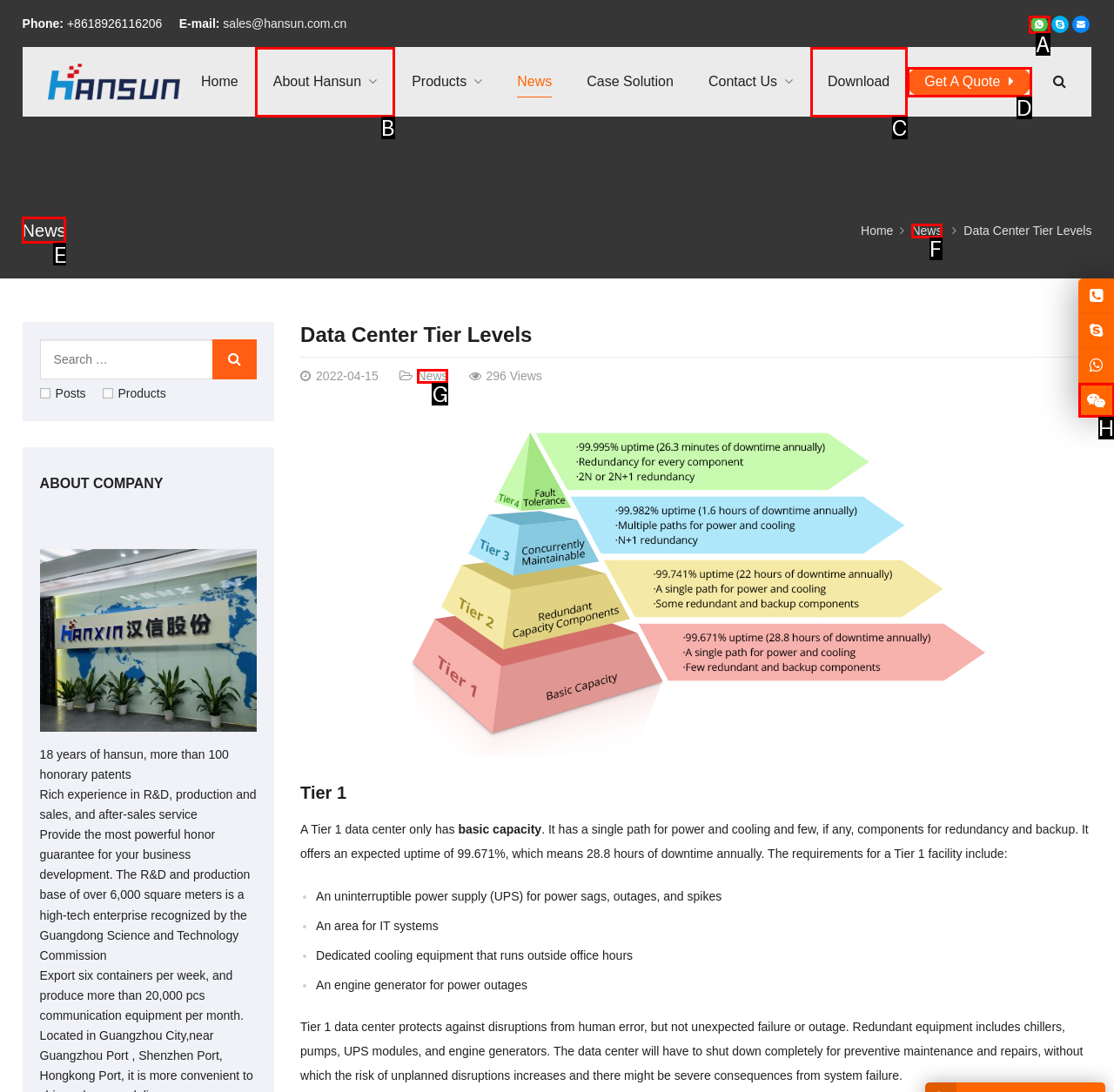Identify which HTML element should be clicked to fulfill this instruction: View the News page Reply with the correct option's letter.

E